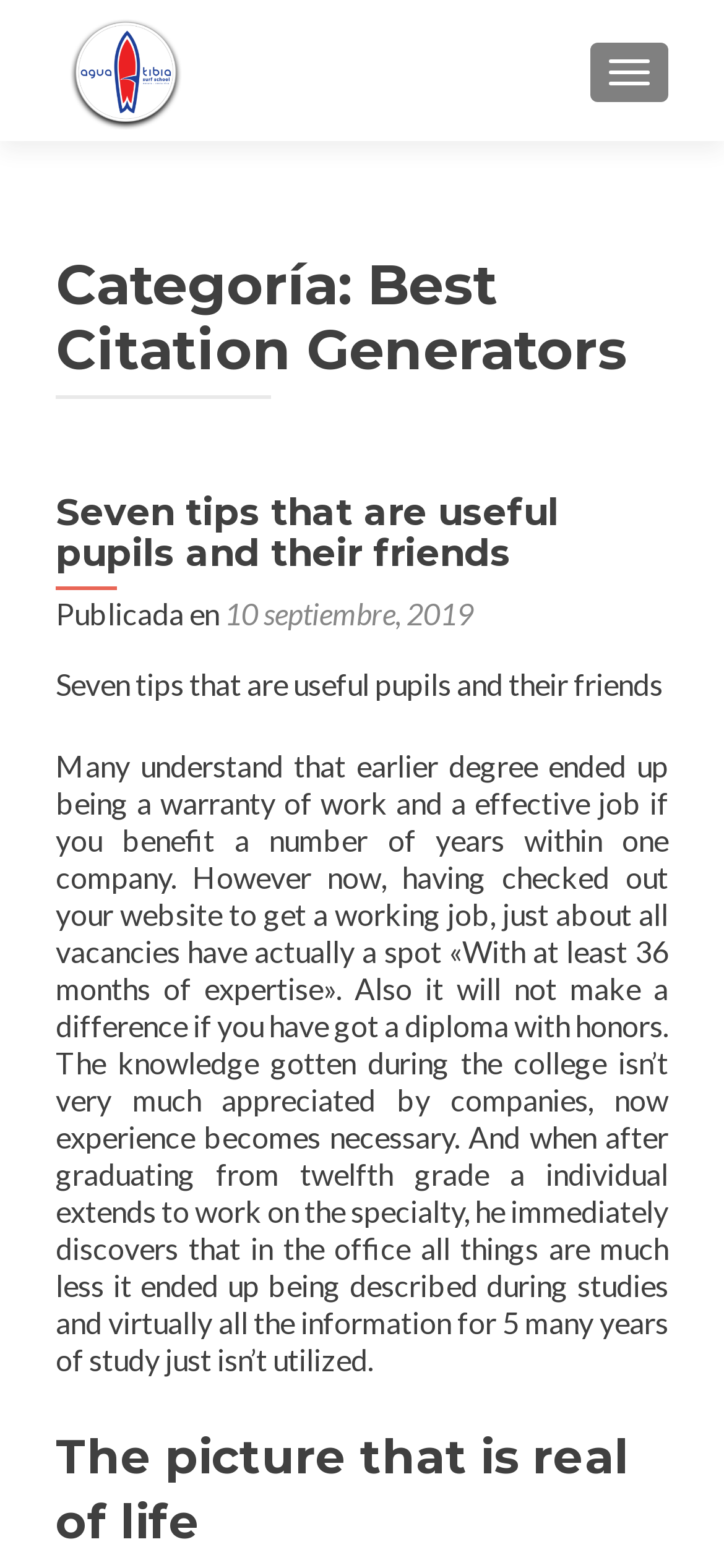How many articles are displayed on the current webpage?
Provide an in-depth and detailed answer to the question.

I counted the number of heading elements that are children of the HeaderAsNonLandmark elements, which are typically used to display article titles. I found two such headings: 'Seven tips that are useful pupils and their friends' and 'The picture that is real of life'.